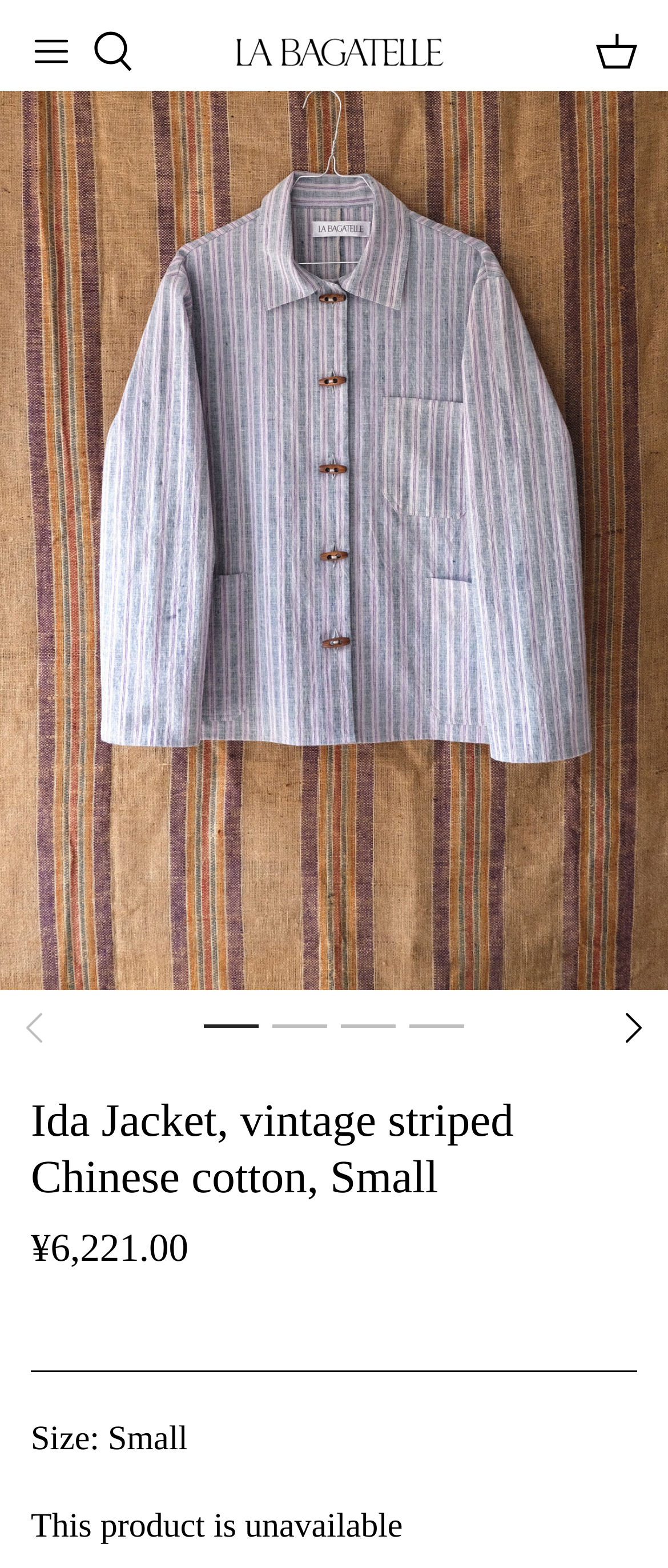Locate the UI element described as follows: "aria-label="Toggle menu"". Return the bounding box coordinates as four float numbers between 0 and 1 in the order [left, top, right, bottom].

[0.021, 0.009, 0.133, 0.057]